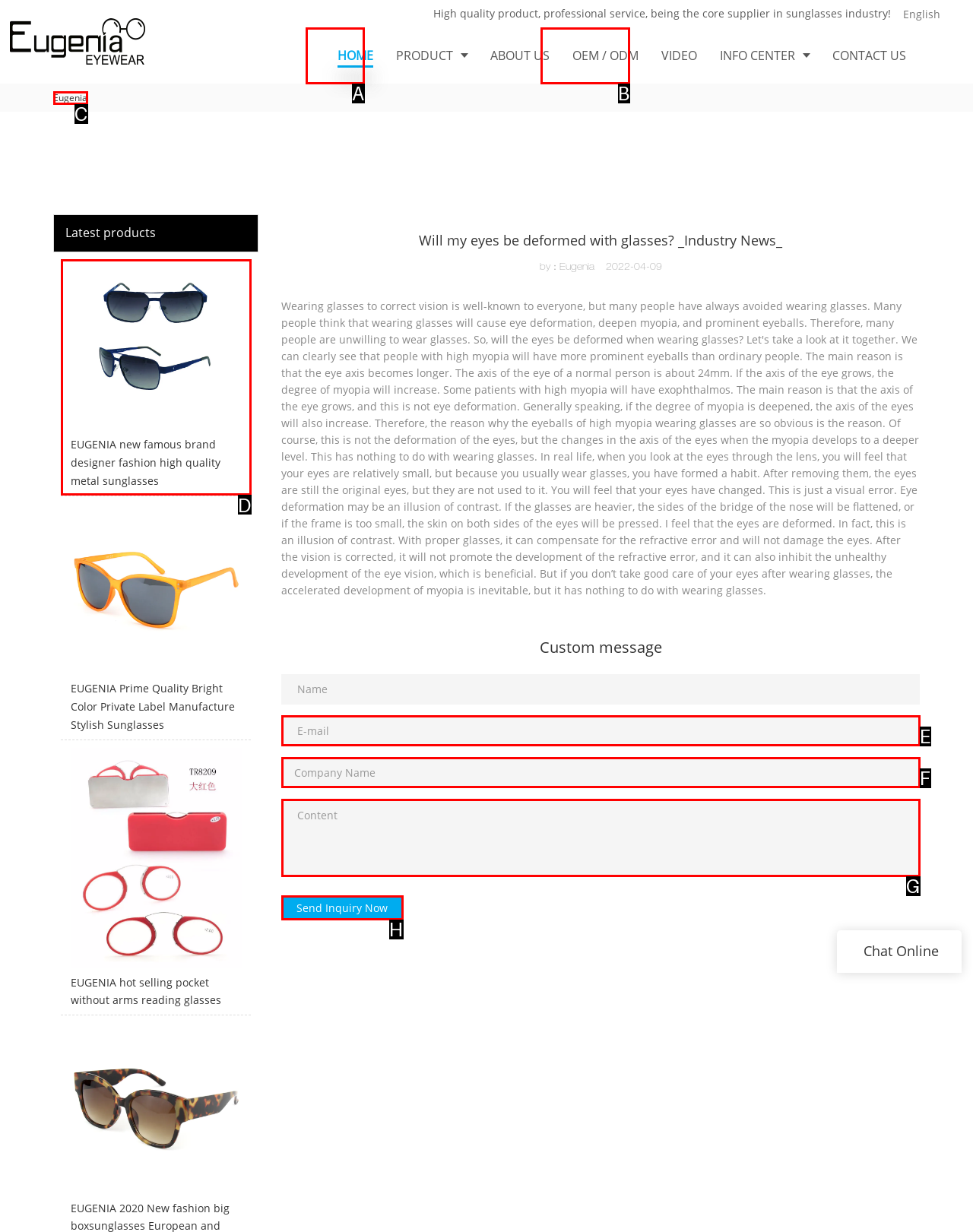Identify which HTML element aligns with the description: OEM / ODM
Answer using the letter of the correct choice from the options available.

B